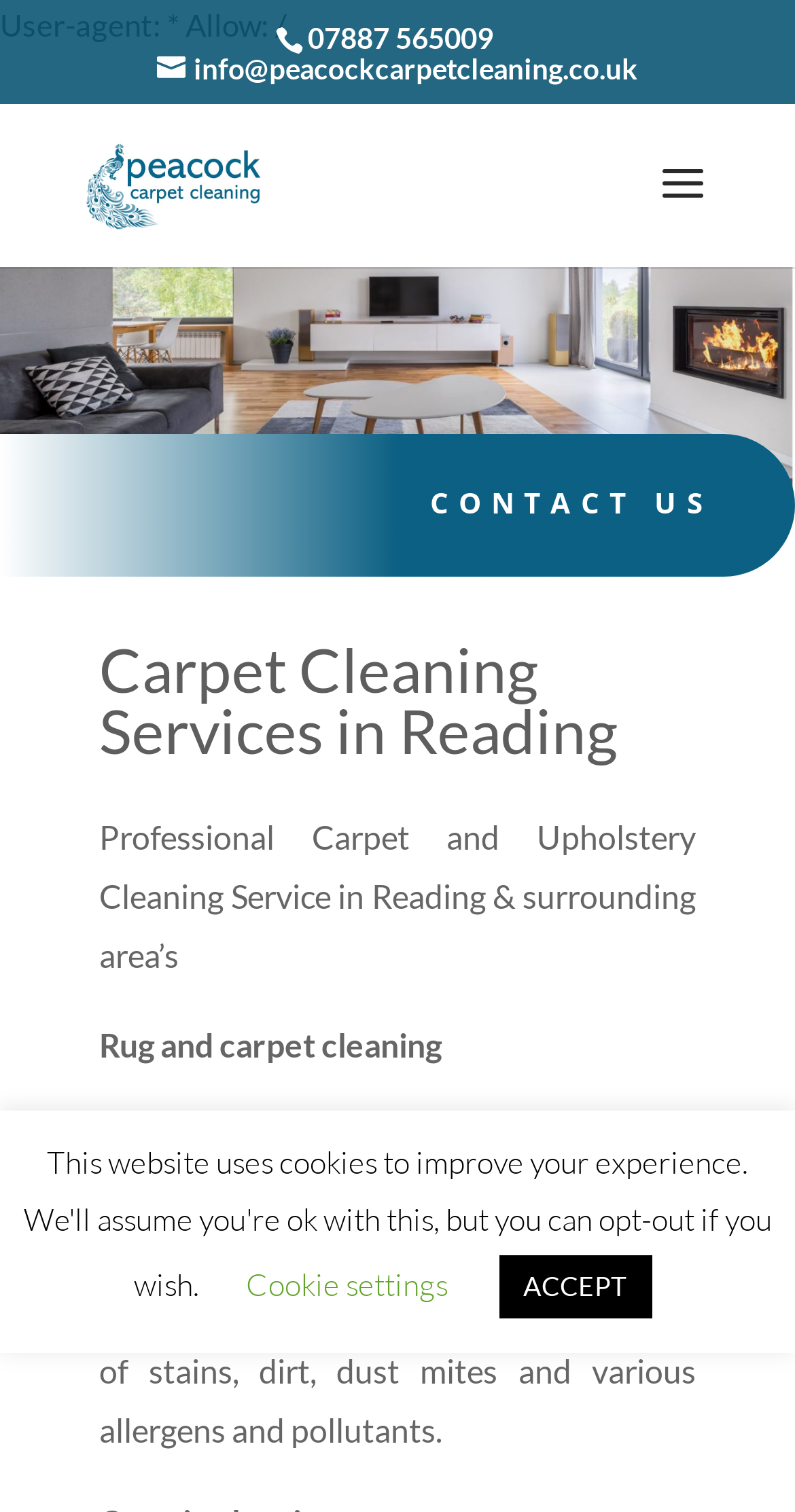Extract the top-level heading from the webpage and provide its text.

Carpet Cleaning Services in Reading